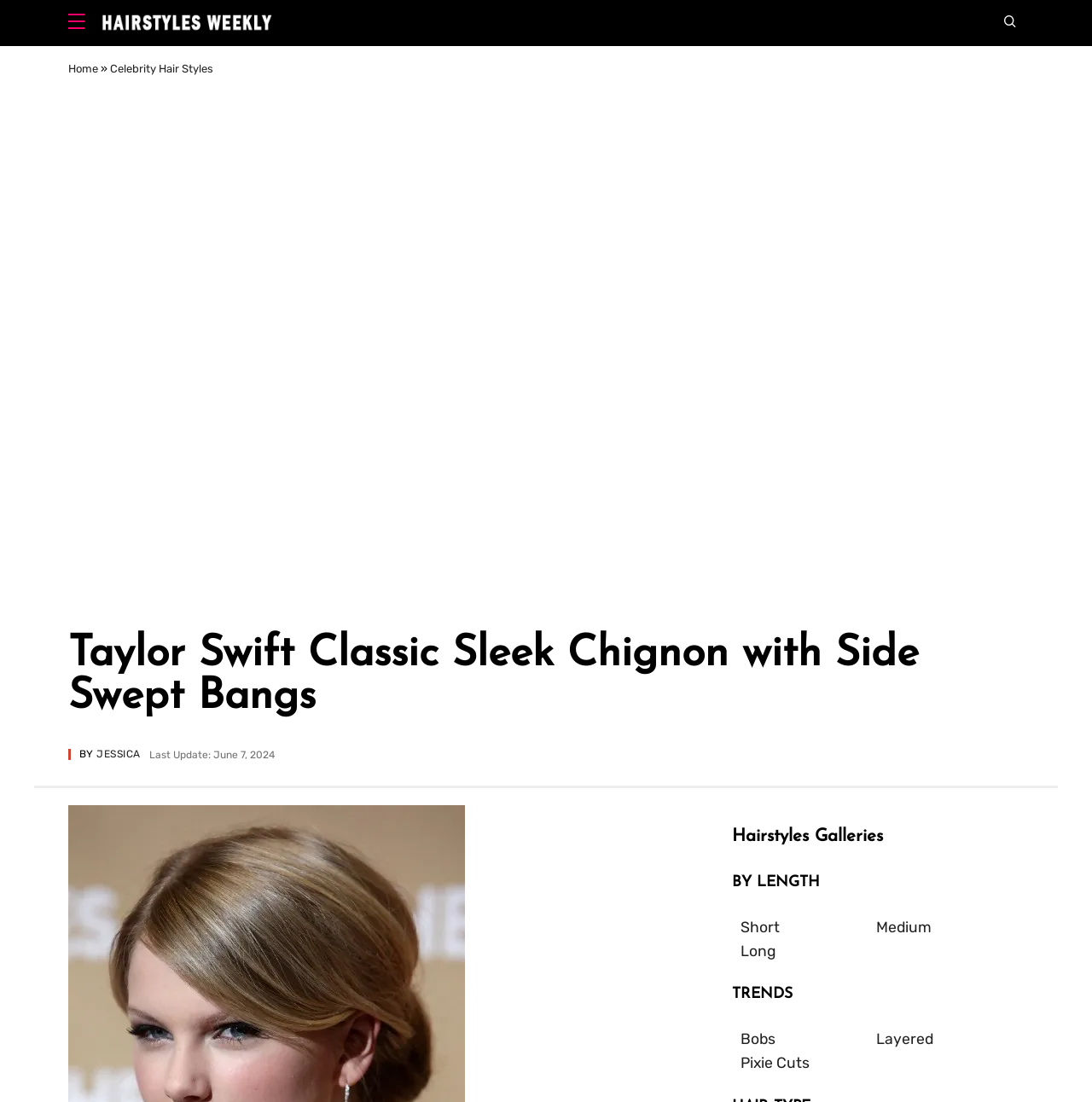Can you find and generate the webpage's heading?

Taylor Swift Classic Sleek Chignon with Side Swept Bangs